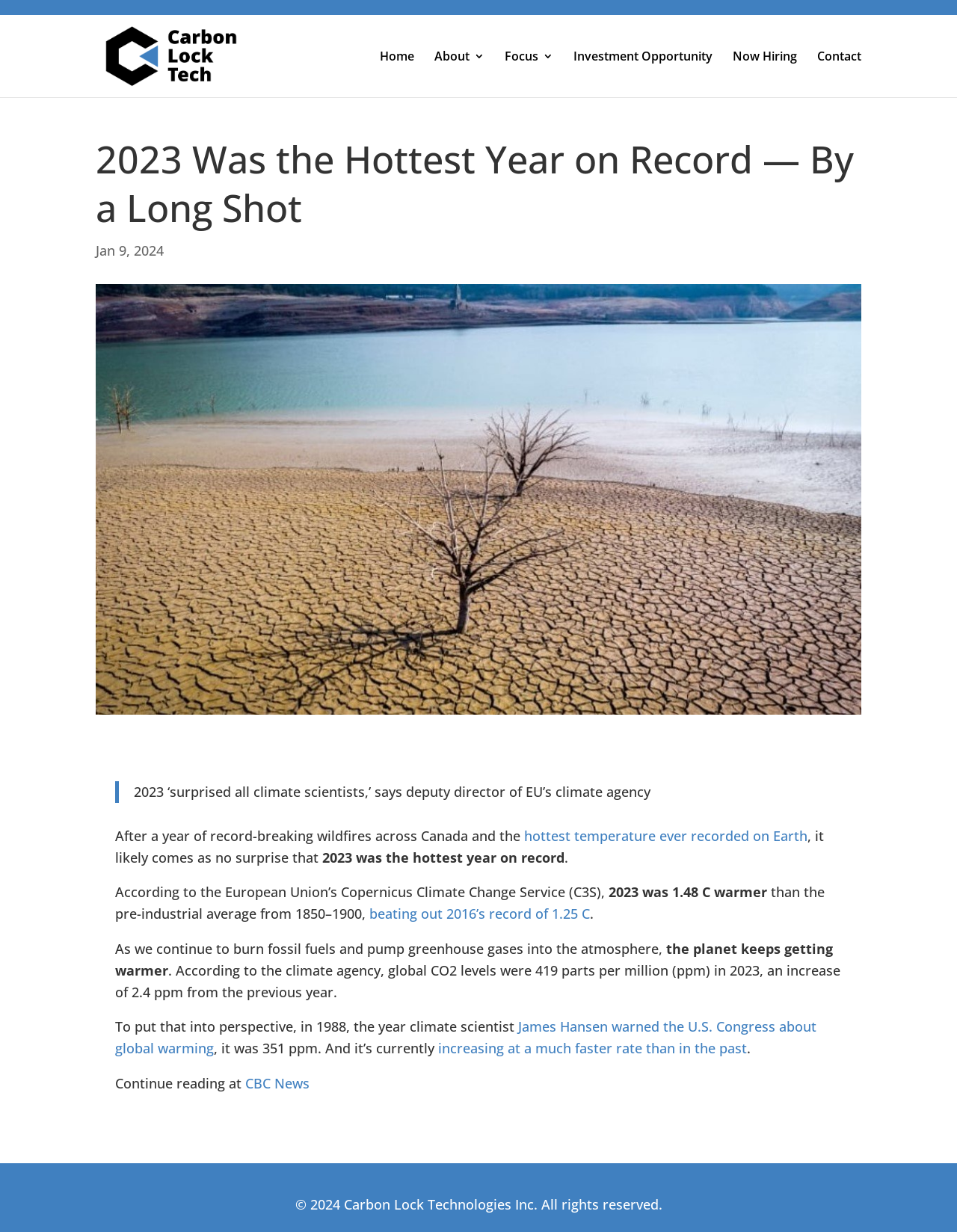Please find the bounding box coordinates of the element that you should click to achieve the following instruction: "Check the 'Contact' page". The coordinates should be presented as four float numbers between 0 and 1: [left, top, right, bottom].

[0.854, 0.041, 0.9, 0.079]